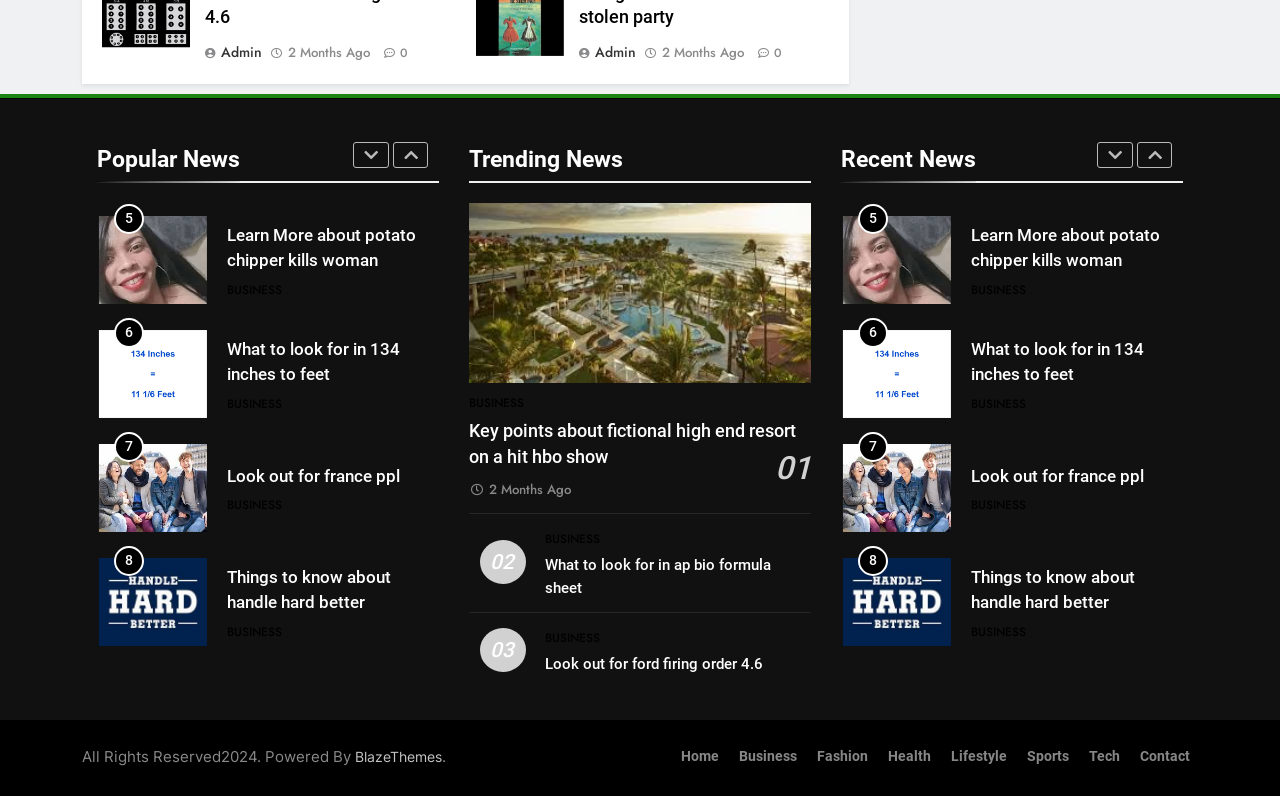Select the bounding box coordinates of the element I need to click to carry out the following instruction: "Click on the 'Popular News' heading".

[0.076, 0.179, 0.343, 0.23]